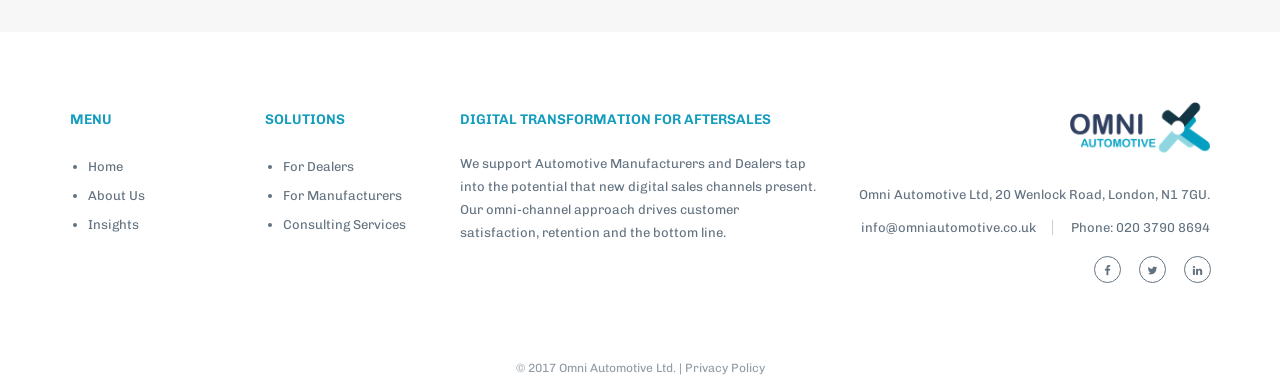Refer to the image and offer a detailed explanation in response to the question: What is the theme of the webpage?

The theme of the webpage can be inferred from the heading element 'DIGITAL TRANSFORMATION FOR AFTERSALES' which is prominently displayed on the webpage. This suggests that the webpage is related to digital transformation in the aftersales industry.